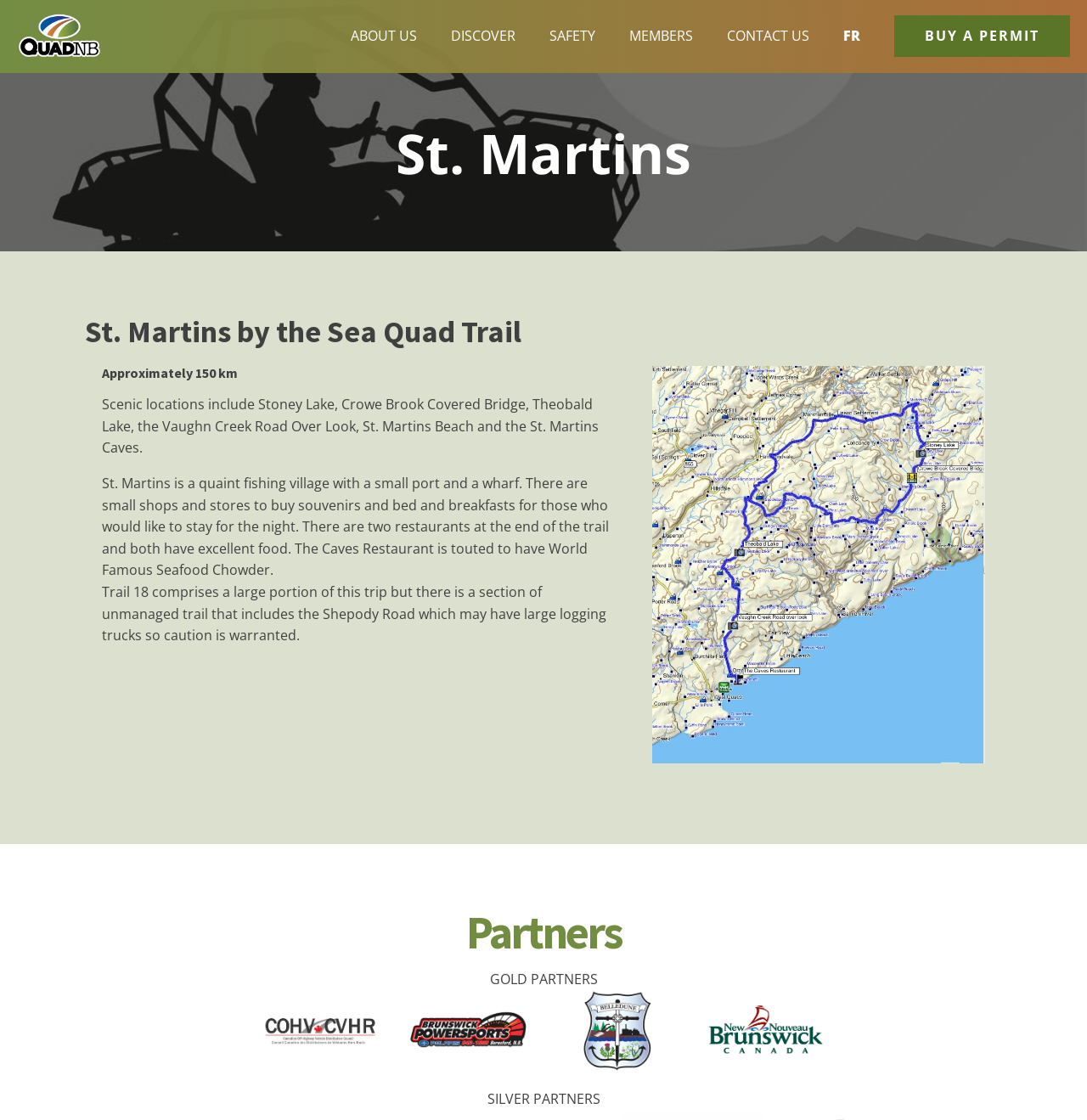Locate the bounding box coordinates of the element that needs to be clicked to carry out the instruction: "Visit the ABOUT US page". The coordinates should be given as four float numbers ranging from 0 to 1, i.e., [left, top, right, bottom].

[0.307, 0.0, 0.399, 0.065]